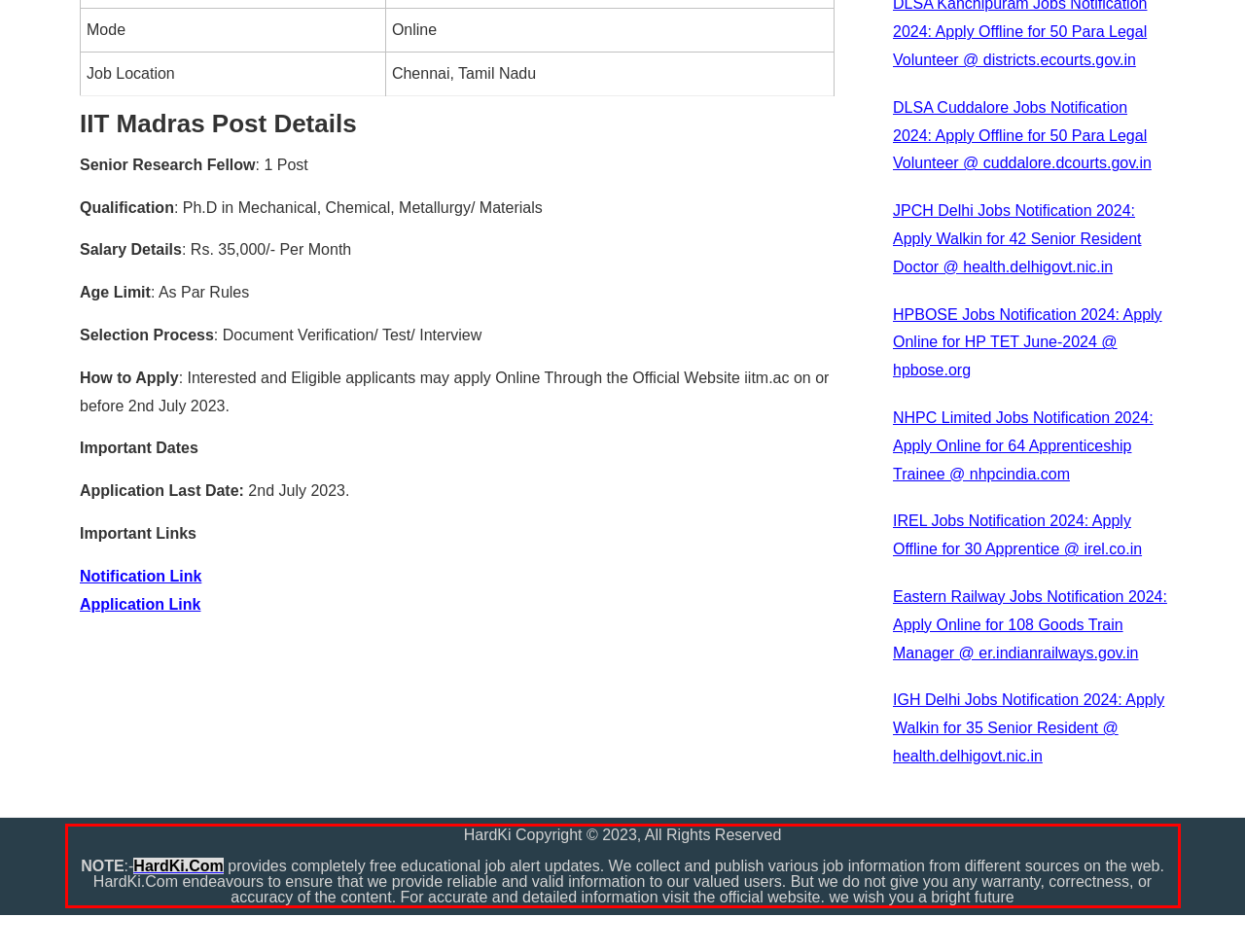You have a webpage screenshot with a red rectangle surrounding a UI element. Extract the text content from within this red bounding box.

HardKi Copyright © 2023, All Rights Reserved NOTE:-HardKi.Com provides completely free educational job alert updates. We collect and publish various job information from different sources on the web. HardKi.Com endeavours to ensure that we provide reliable and valid information to our valued users. But we do not give you any warranty, correctness, or accuracy of the content. For accurate and detailed information visit the official website. we wish you a bright future